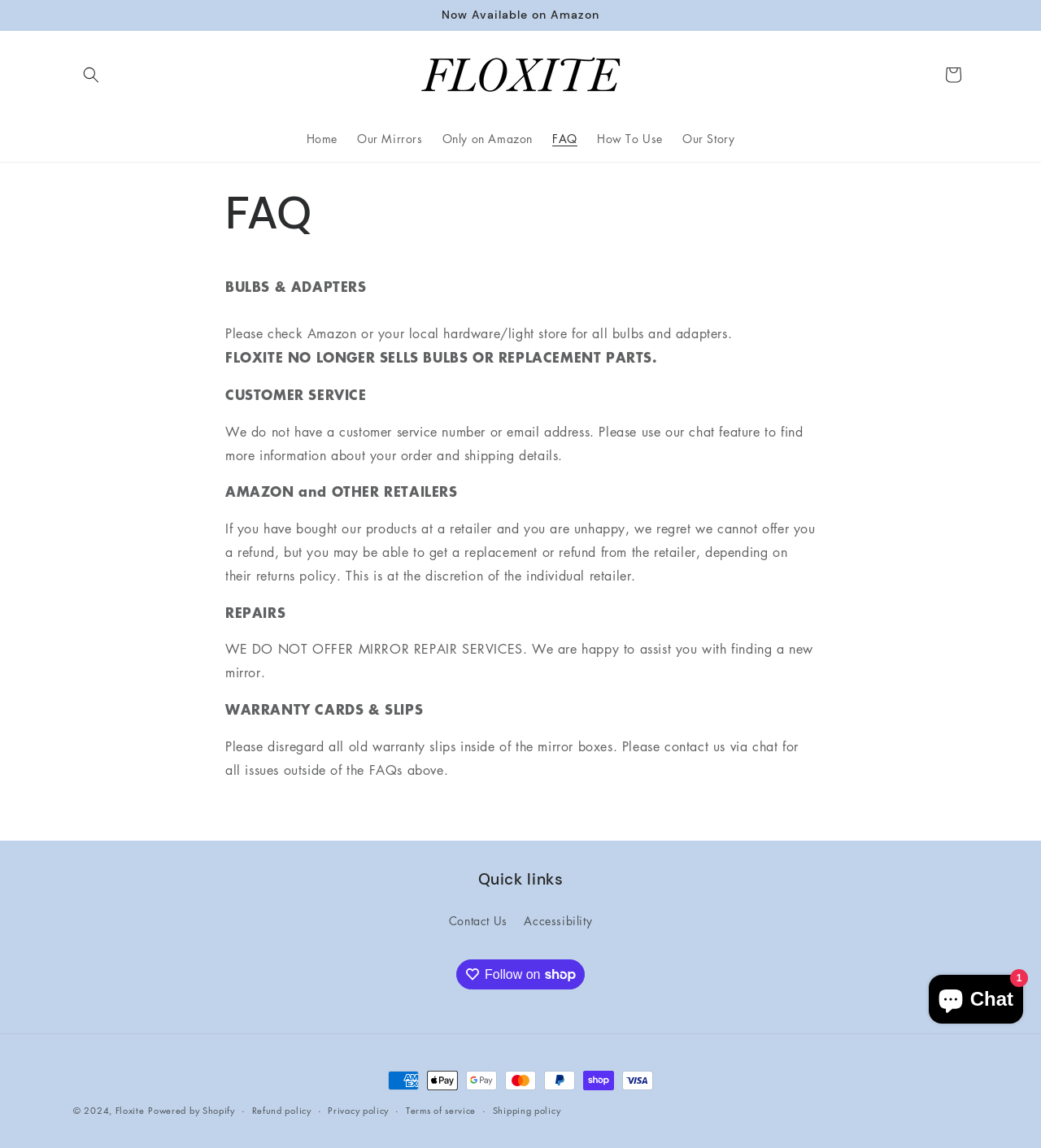Find the bounding box coordinates of the area to click in order to follow the instruction: "Follow on Shop".

[0.438, 0.835, 0.562, 0.862]